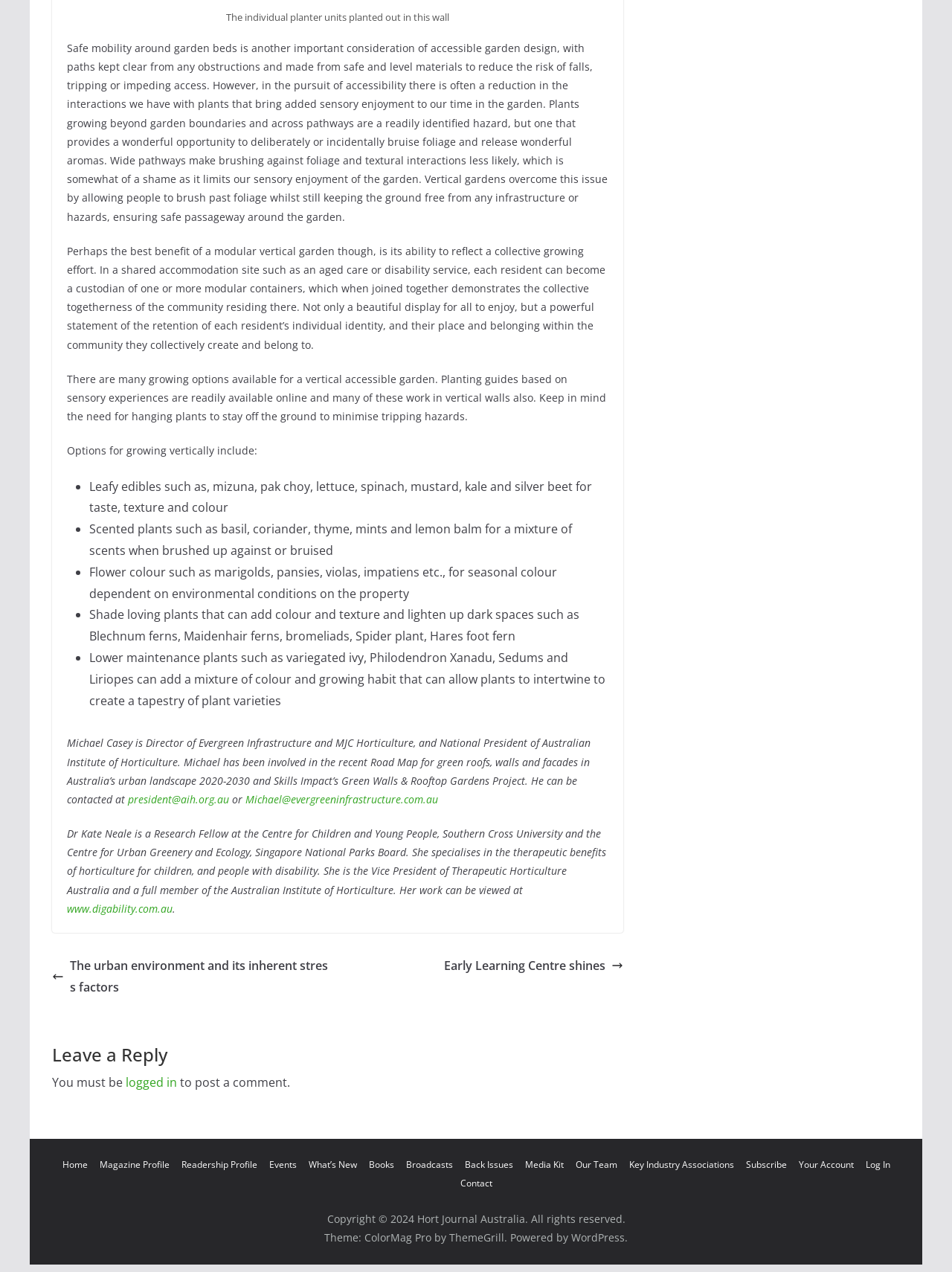Please specify the bounding box coordinates in the format (top-left x, top-left y, bottom-right x, bottom-right y), with all values as floating point numbers between 0 and 1. Identify the bounding box of the UI element described by: Key Industry Associations

[0.661, 0.91, 0.771, 0.92]